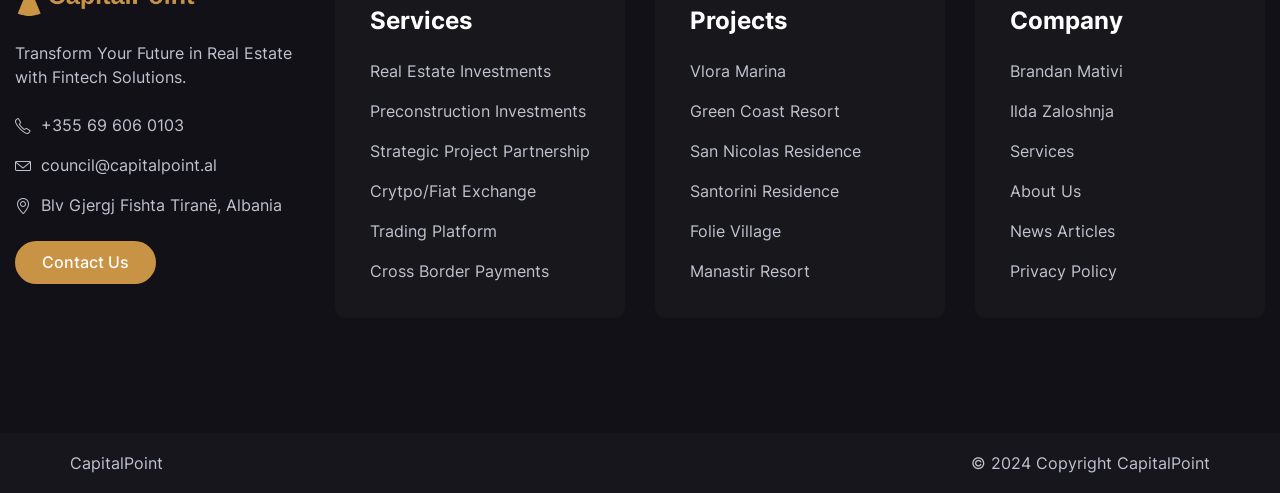Find the bounding box coordinates of the area that needs to be clicked in order to achieve the following instruction: "Read about Brandan Mativi". The coordinates should be specified as four float numbers between 0 and 1, i.e., [left, top, right, bottom].

[0.789, 0.12, 0.961, 0.169]